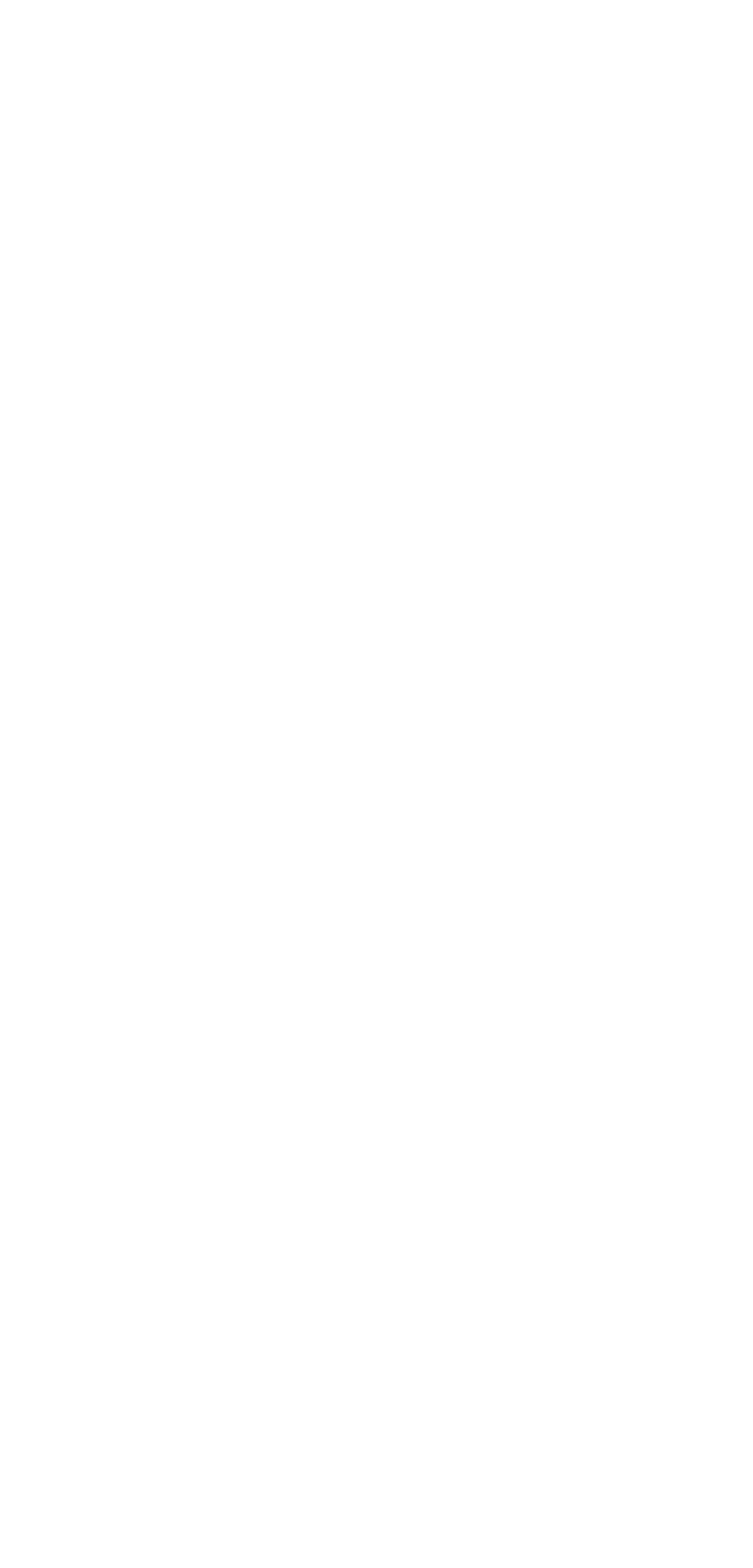Determine the bounding box coordinates for the area that should be clicked to carry out the following instruction: "View books".

[0.517, 0.794, 0.604, 0.81]